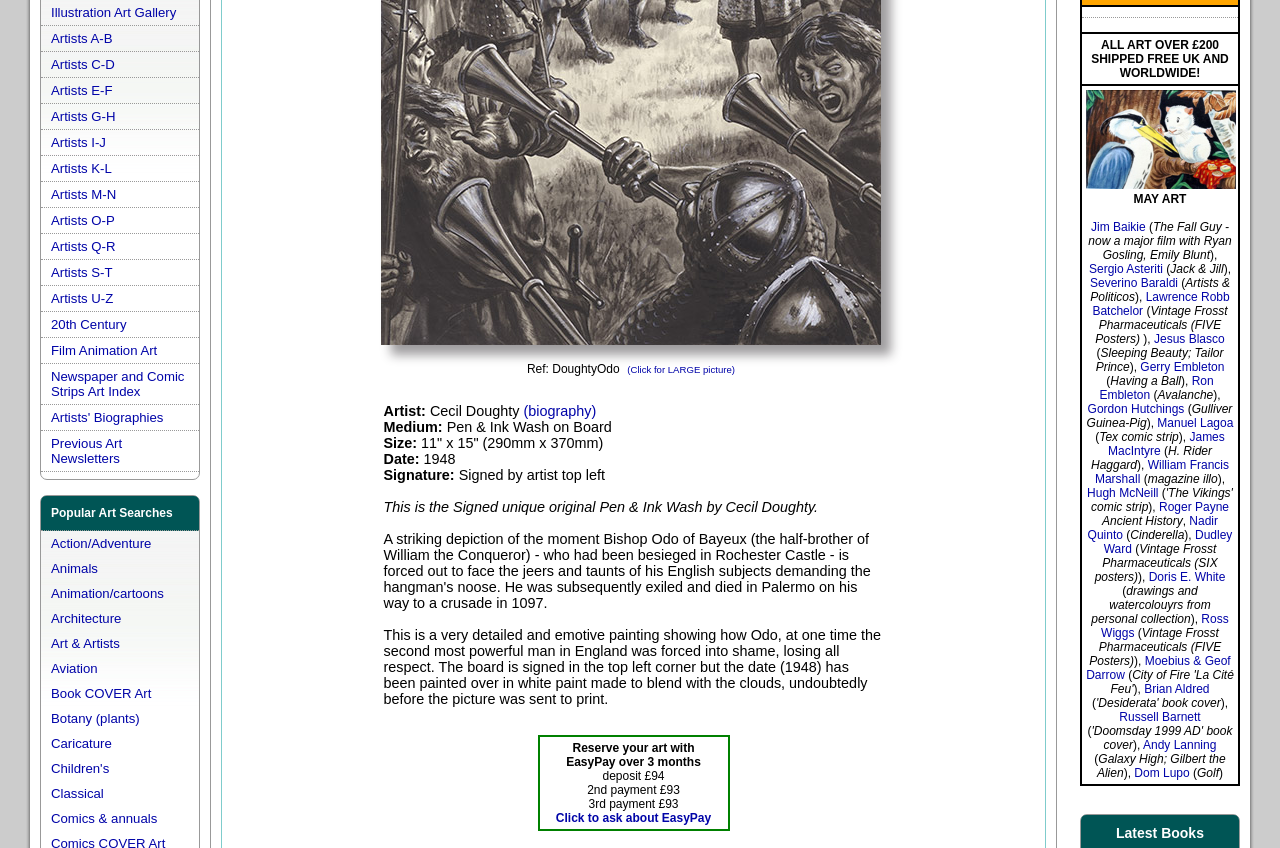Provide the bounding box coordinates in the format (top-left x, top-left y, bottom-right x, bottom-right y). All values are floating point numbers between 0 and 1. Determine the bounding box coordinate of the UI element described as: Previous Art Newsletters

[0.04, 0.514, 0.095, 0.55]